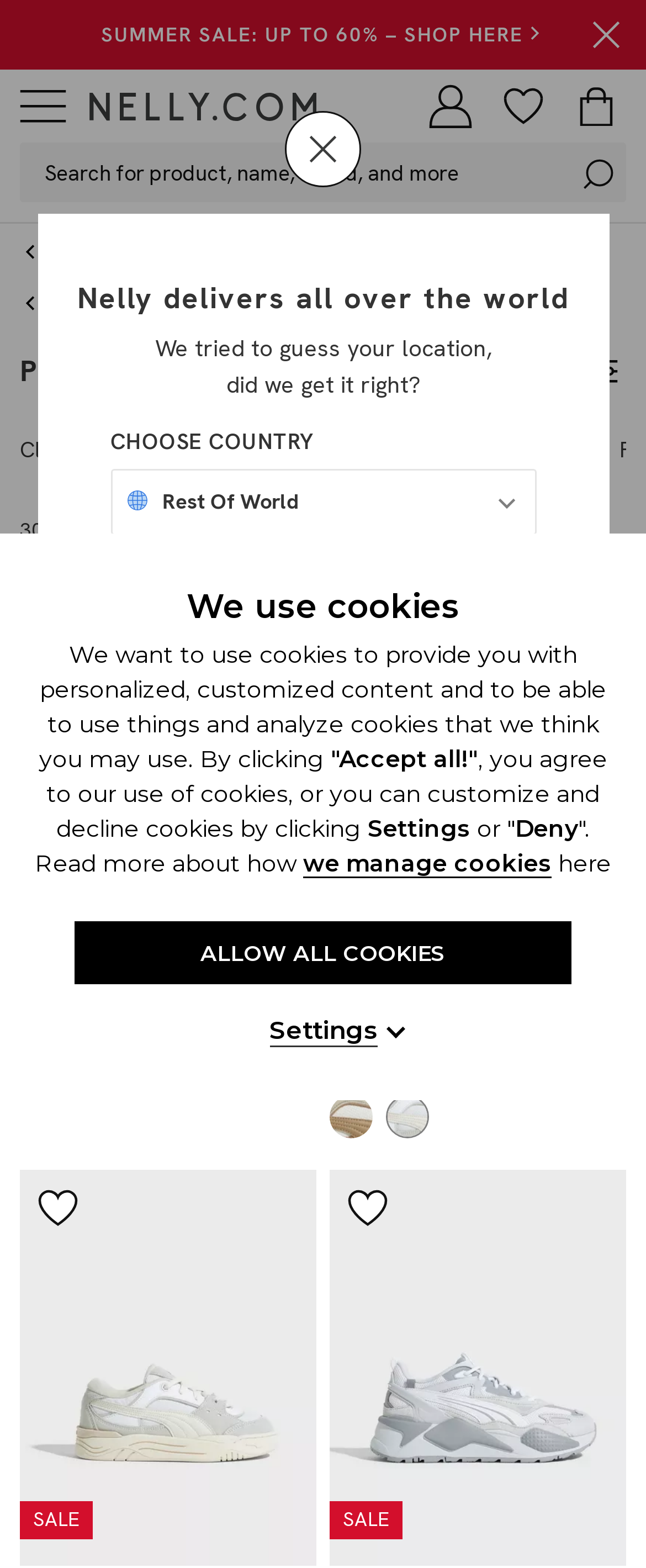What is the price of the 'Teveris NITRO' product?
Please provide a single word or phrase as your answer based on the image.

71,95 €